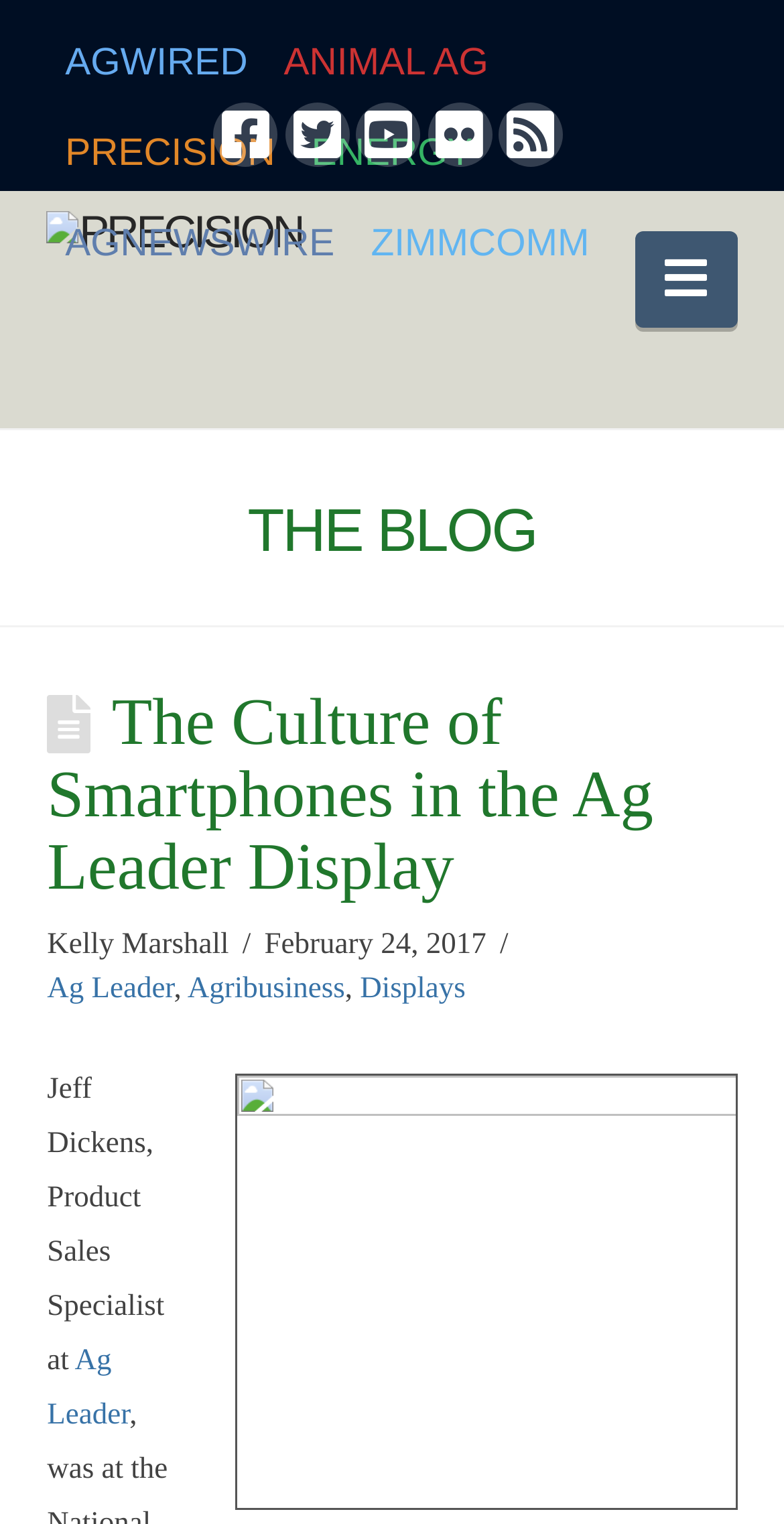What is the brand mentioned in the article? Observe the screenshot and provide a one-word or short phrase answer.

Ag Leader